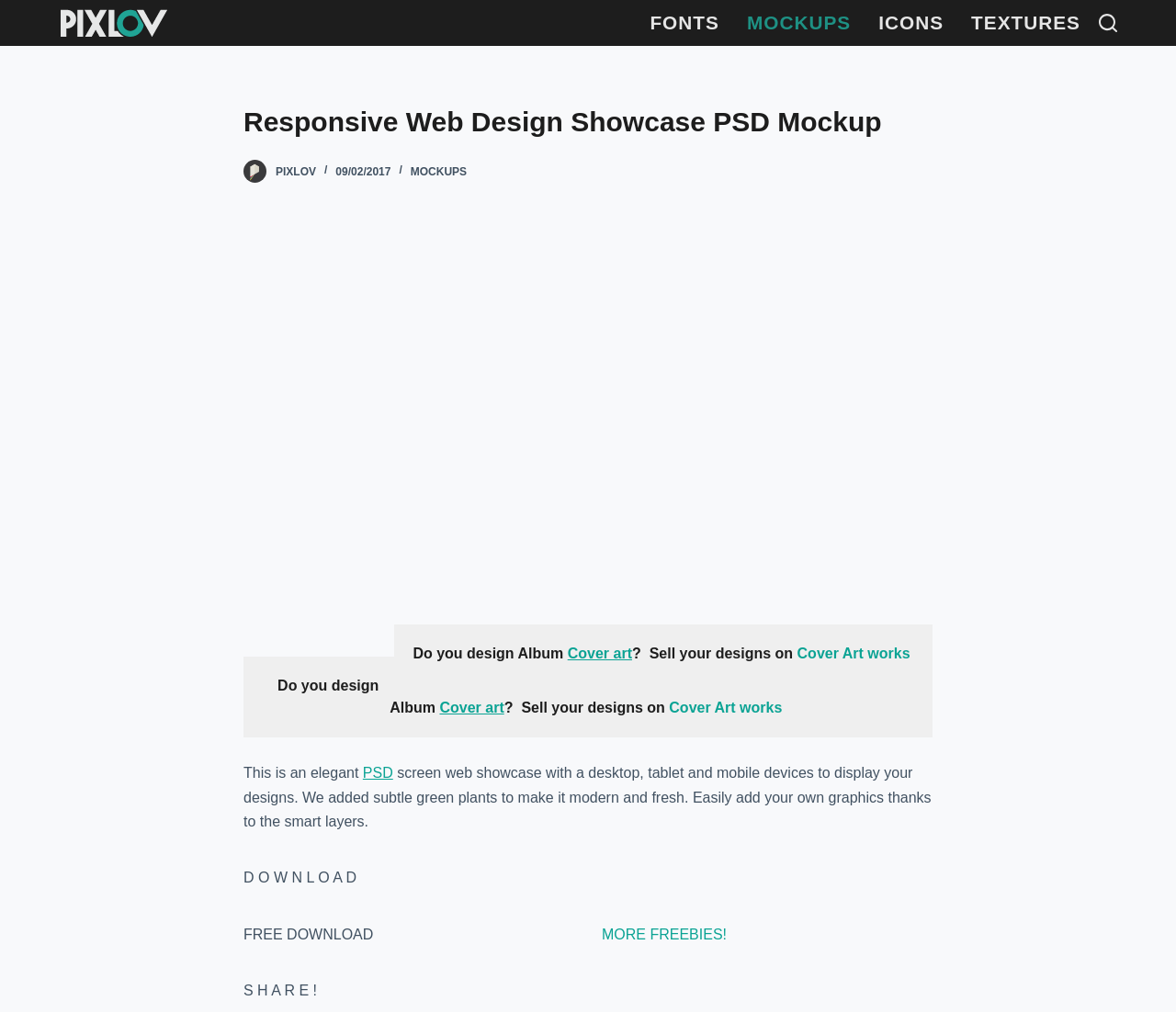What is the logo of the website?
From the image, respond using a single word or phrase.

Pixlov